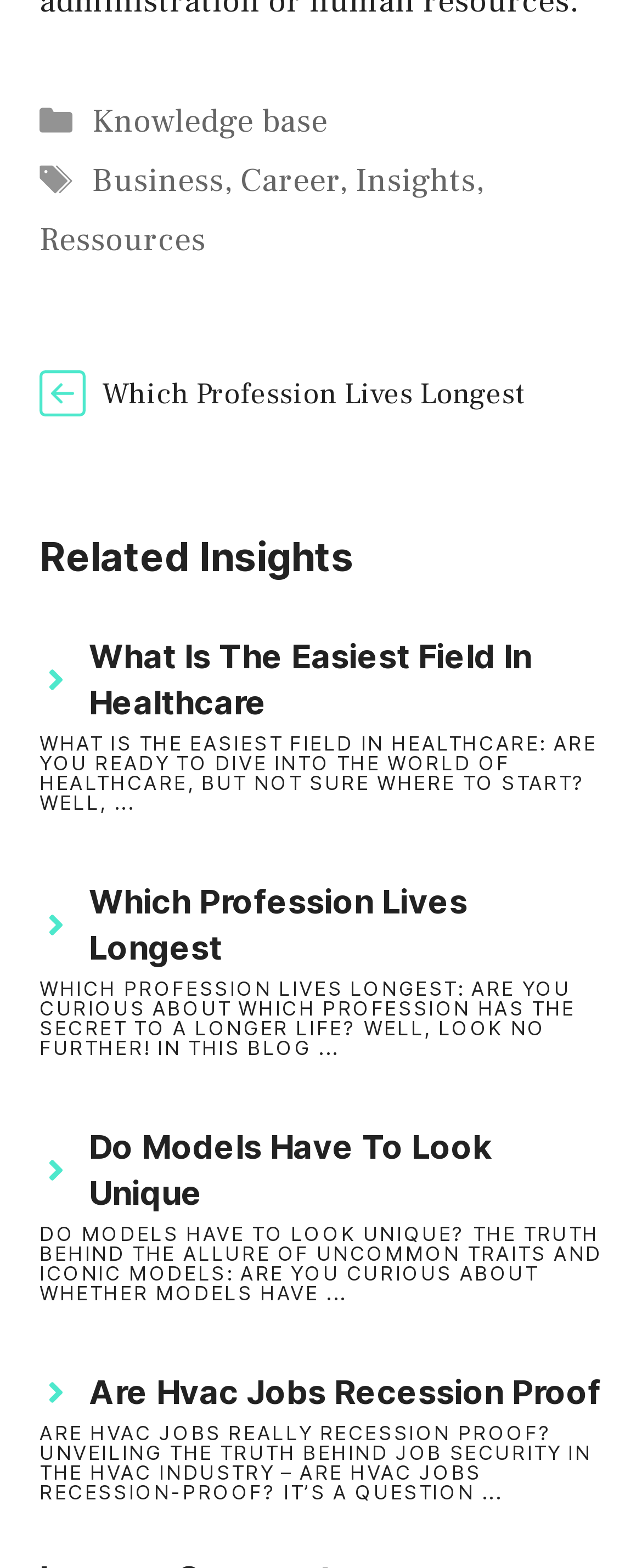Return the bounding box coordinates of the UI element that corresponds to this description: "parent_node: Which Profession Lives Longest". The coordinates must be given as four float numbers in the range of 0 and 1, [left, top, right, bottom].

[0.062, 0.236, 0.133, 0.265]